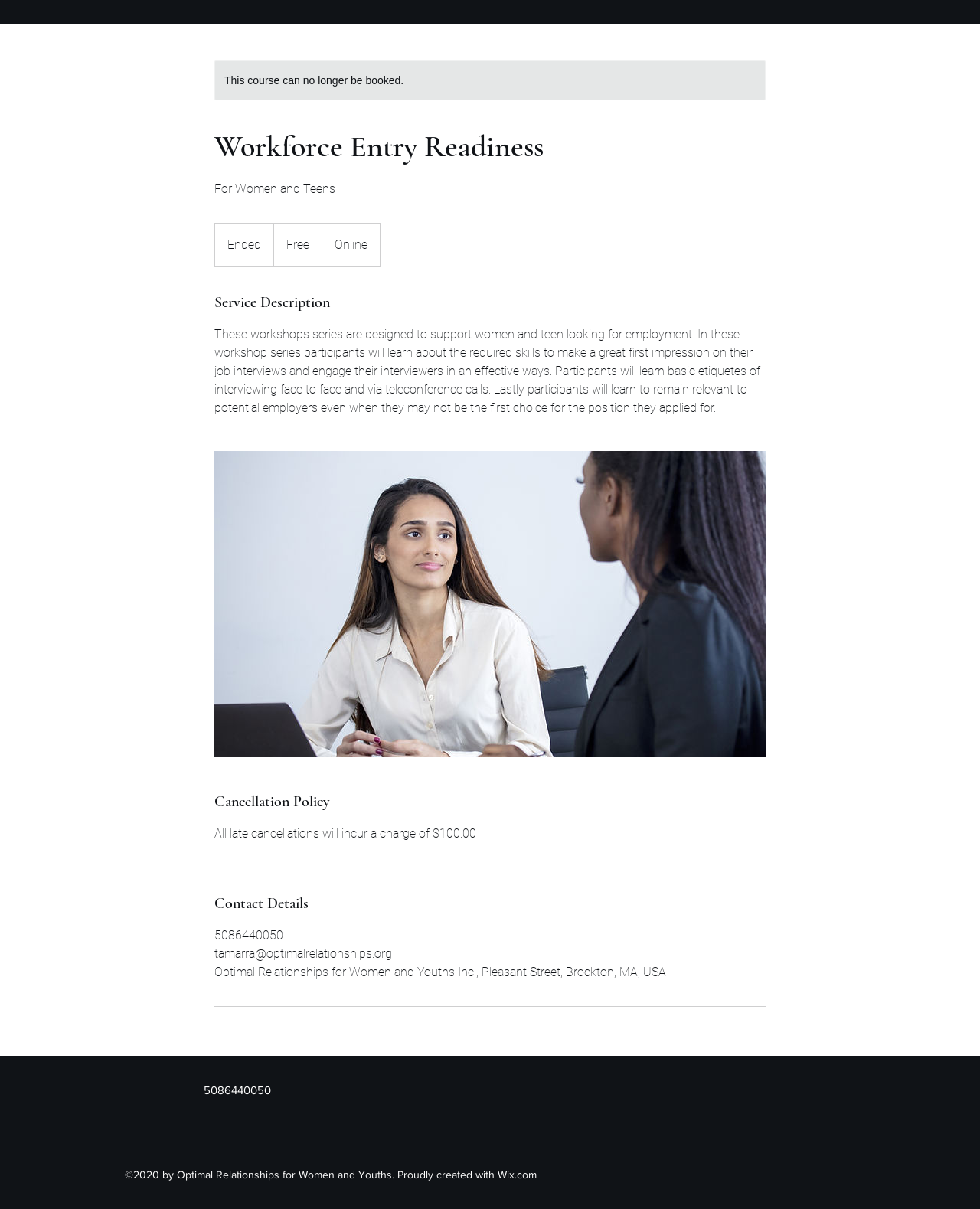Give the bounding box coordinates for this UI element: "aria-label="Untitled image"". The coordinates should be four float numbers between 0 and 1, arranged as [left, top, right, bottom].

[0.219, 0.373, 0.781, 0.626]